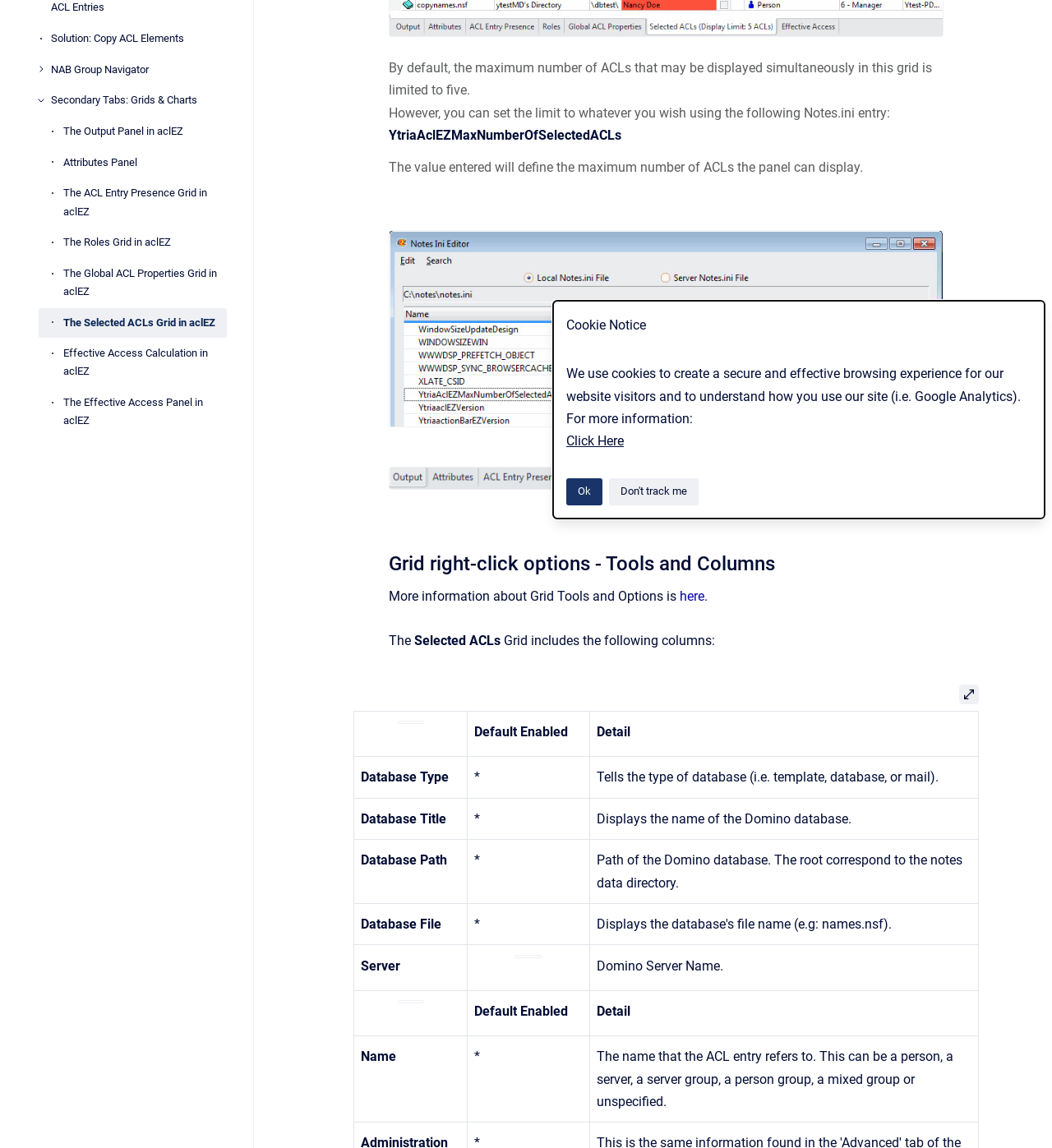Find the bounding box coordinates for the HTML element described as: "NAB Group Navigator". The coordinates should consist of four float values between 0 and 1, i.e., [left, top, right, bottom].

[0.048, 0.048, 0.216, 0.073]